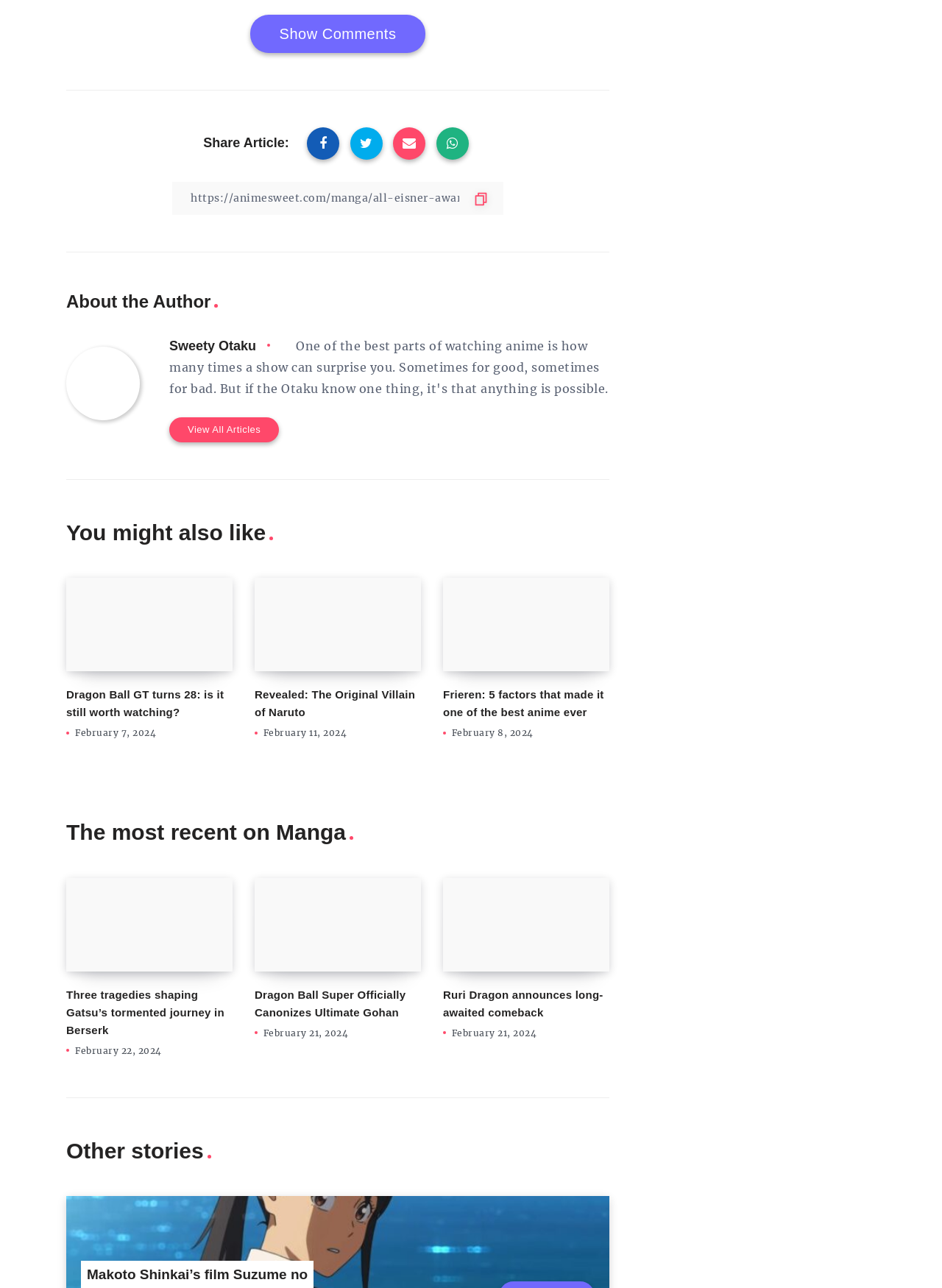Provide your answer to the question using just one word or phrase: How many articles are under 'You might also like'?

3